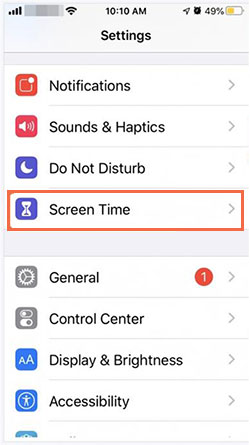What is the purpose of the 'Screen Time' feature?
Provide a one-word or short-phrase answer based on the image.

Manage and monitor device usage